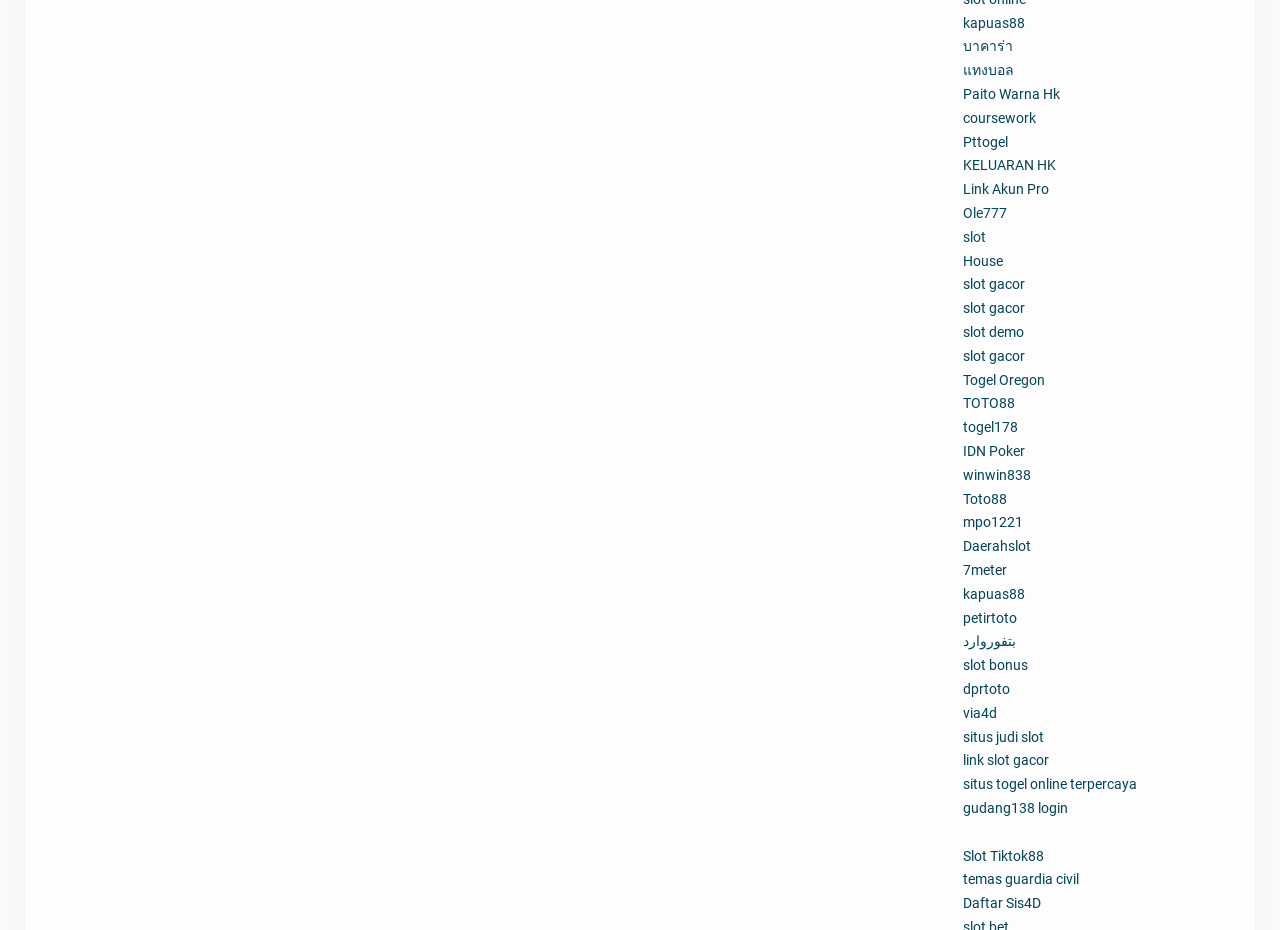Predict the bounding box for the UI component with the following description: "situs togel online terpercaya".

[0.752, 0.835, 0.888, 0.852]